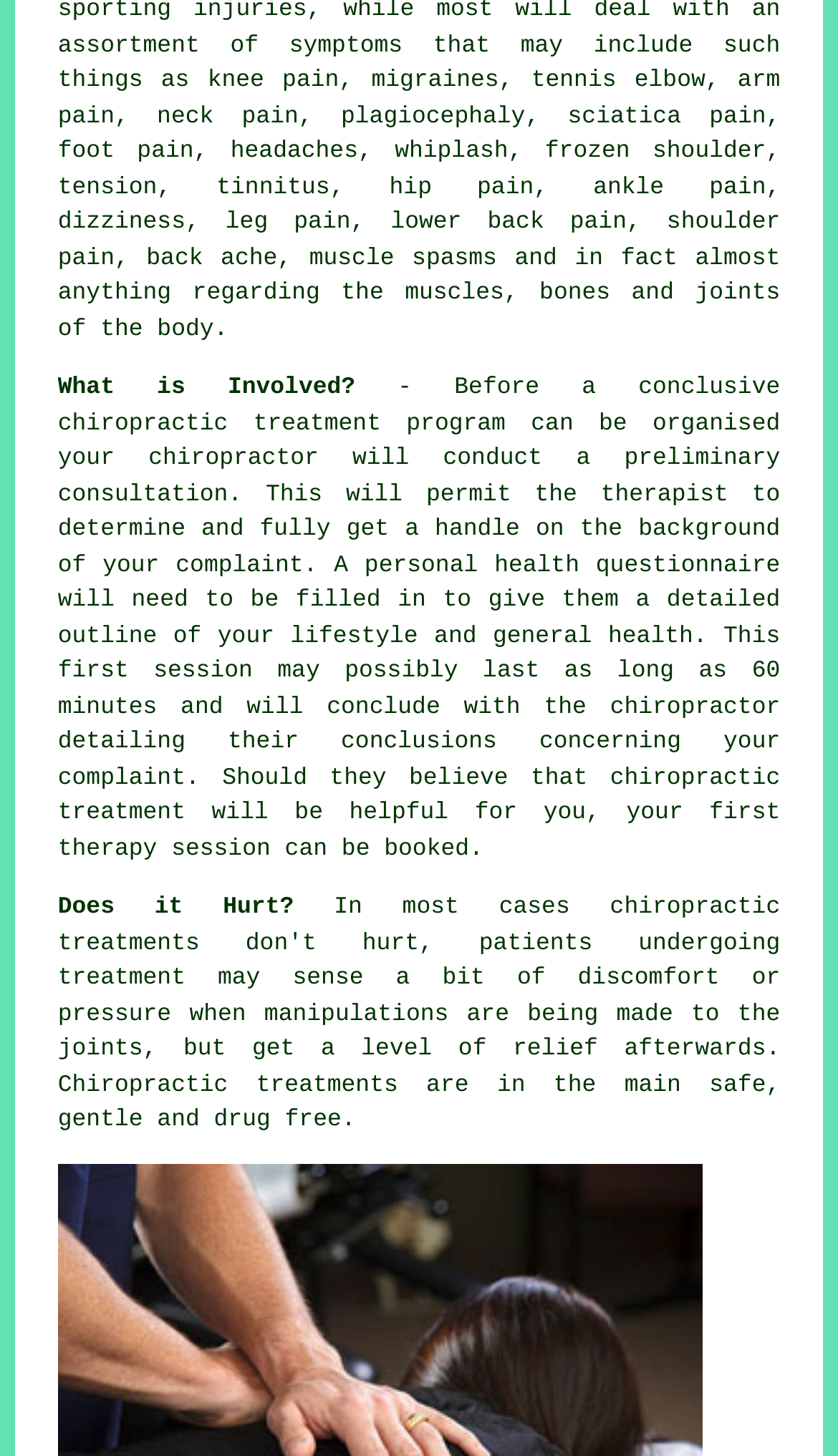Can you show the bounding box coordinates of the region to click on to complete the task described in the instruction: "find out what is involved in chiropractic care"?

[0.069, 0.259, 0.424, 0.276]